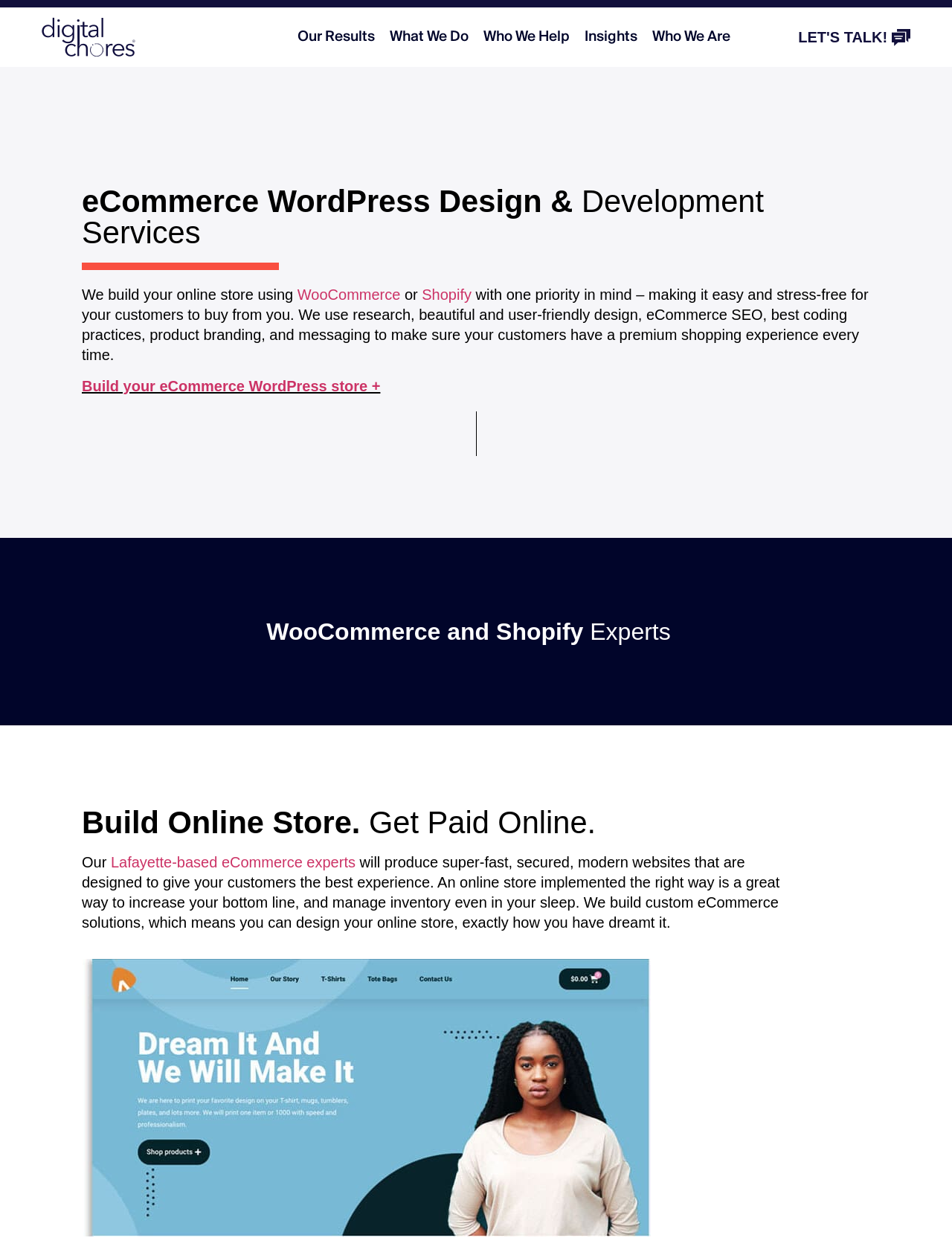What is the location of the company's eCommerce experts? Using the information from the screenshot, answer with a single word or phrase.

Lafayette